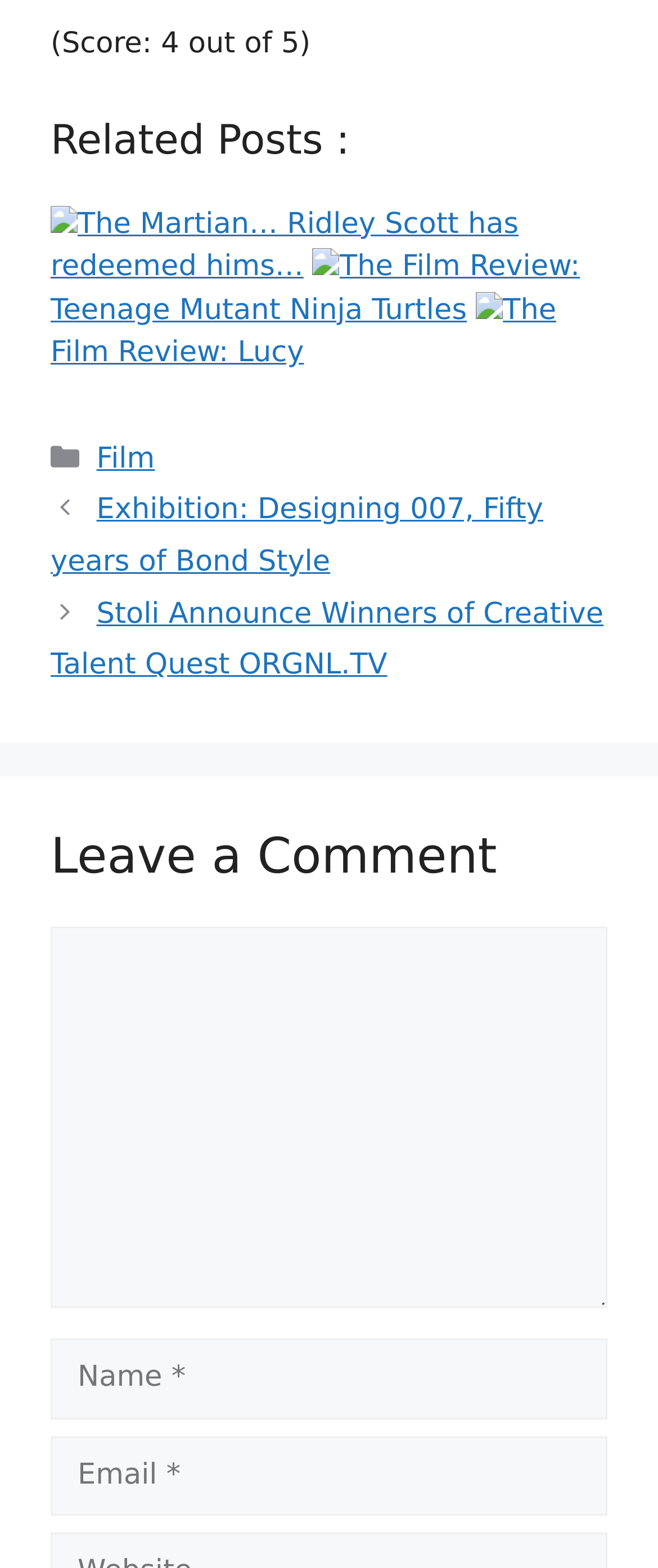Refer to the image and offer a detailed explanation in response to the question: What is the rating of the current post?

The rating is mentioned at the top of the webpage as 'Score: 4 out of 5'.